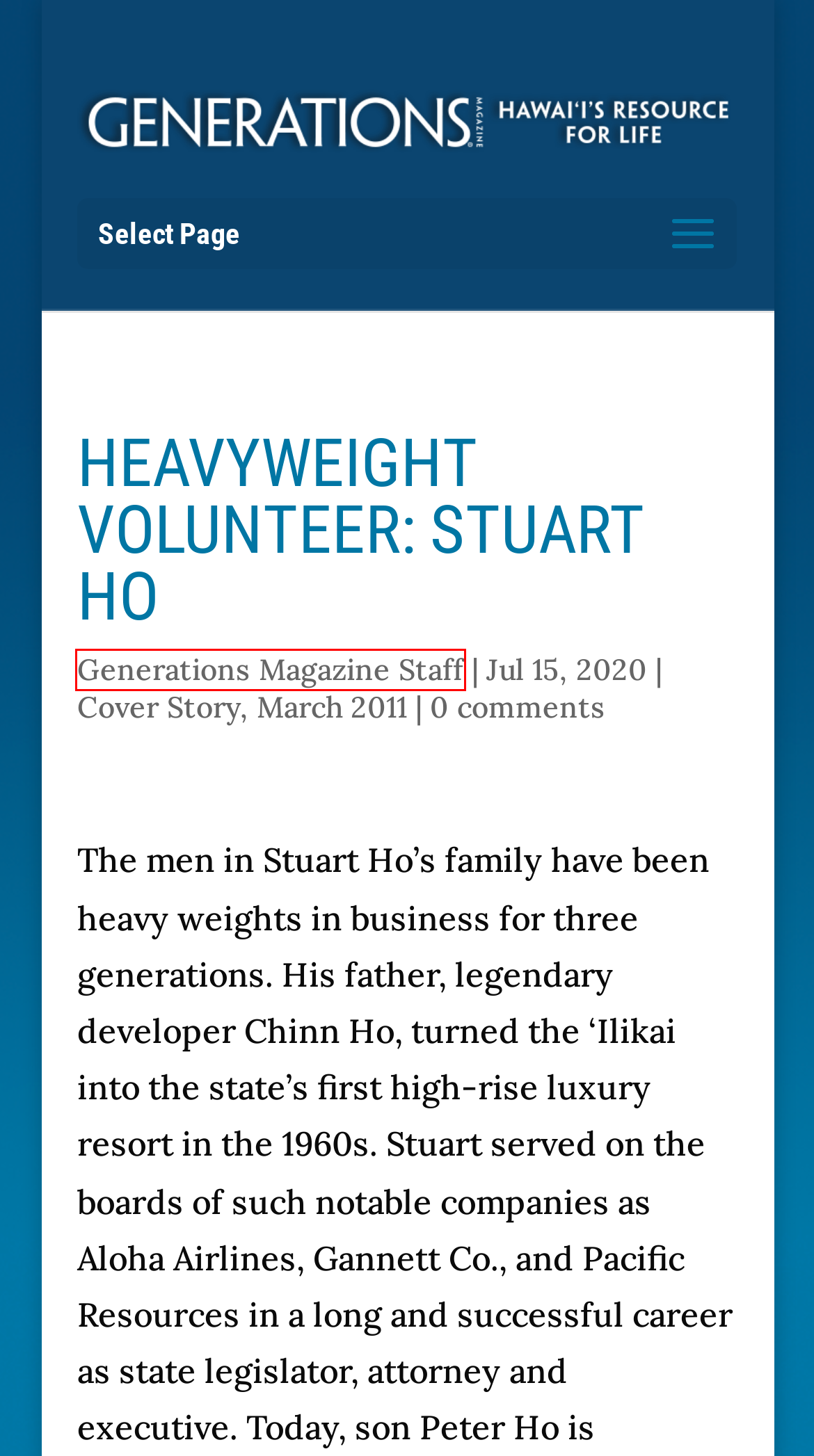Examine the screenshot of a webpage with a red bounding box around a UI element. Select the most accurate webpage description that corresponds to the new page after clicking the highlighted element. Here are the choices:
A. Cover Story - Generations Magazine
B. Communication & Grief - Generations Magazine
C. Generations Magazine Staff - Generations Magazine
D. Increase Your Independence - Generations Magazine
E. Editor's Note - Generations Magazine
F. Resource Guide - Generations Magazine
G. Generations Magazine – Hawaii’s Resource for Seniors
H. March 2011 - Generations Magazine

C